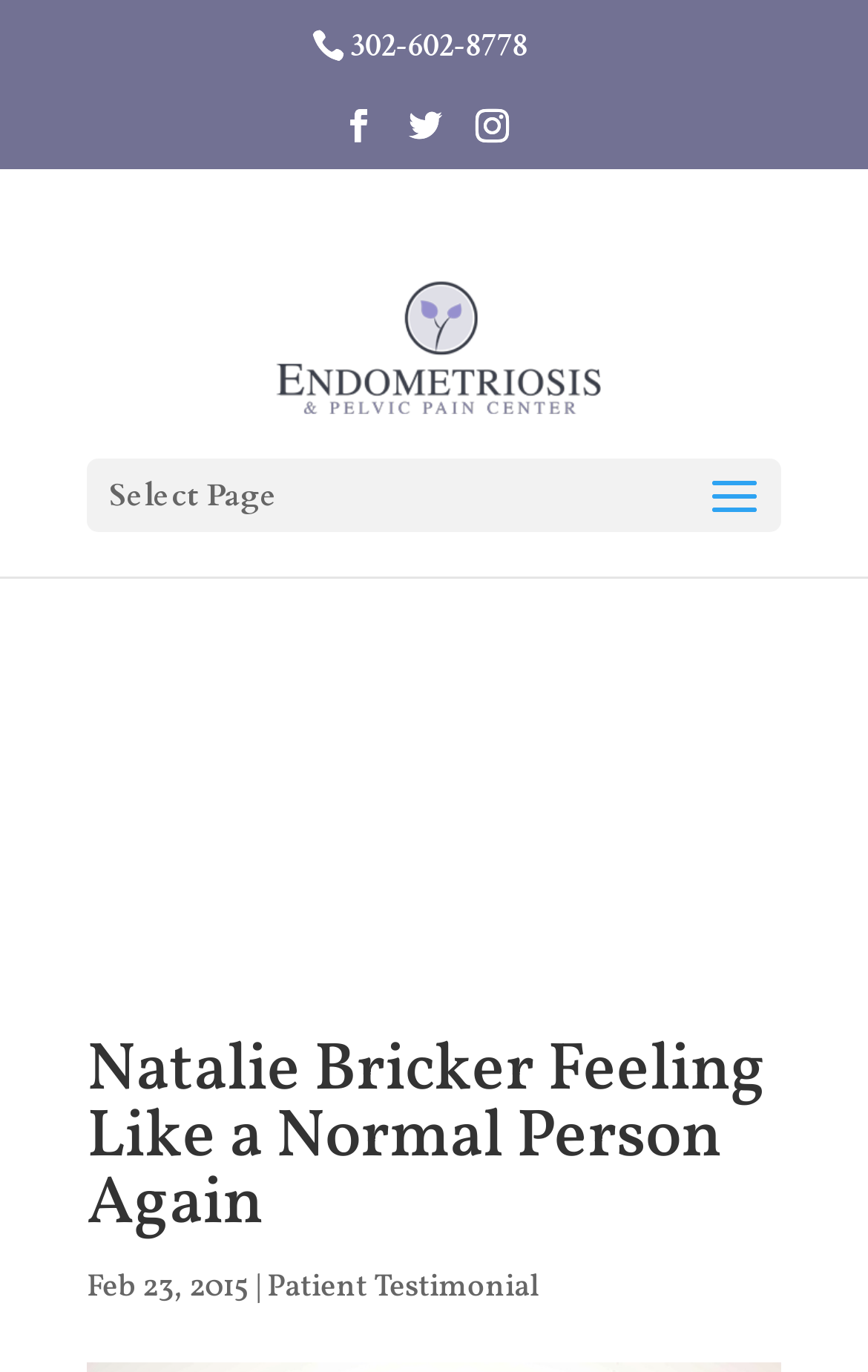What is the category of the article?
Please ensure your answer to the question is detailed and covers all necessary aspects.

I found the category by looking at the link element with the bounding box coordinates [0.308, 0.923, 0.621, 0.954], which contains the text 'Patient Testimonial'.